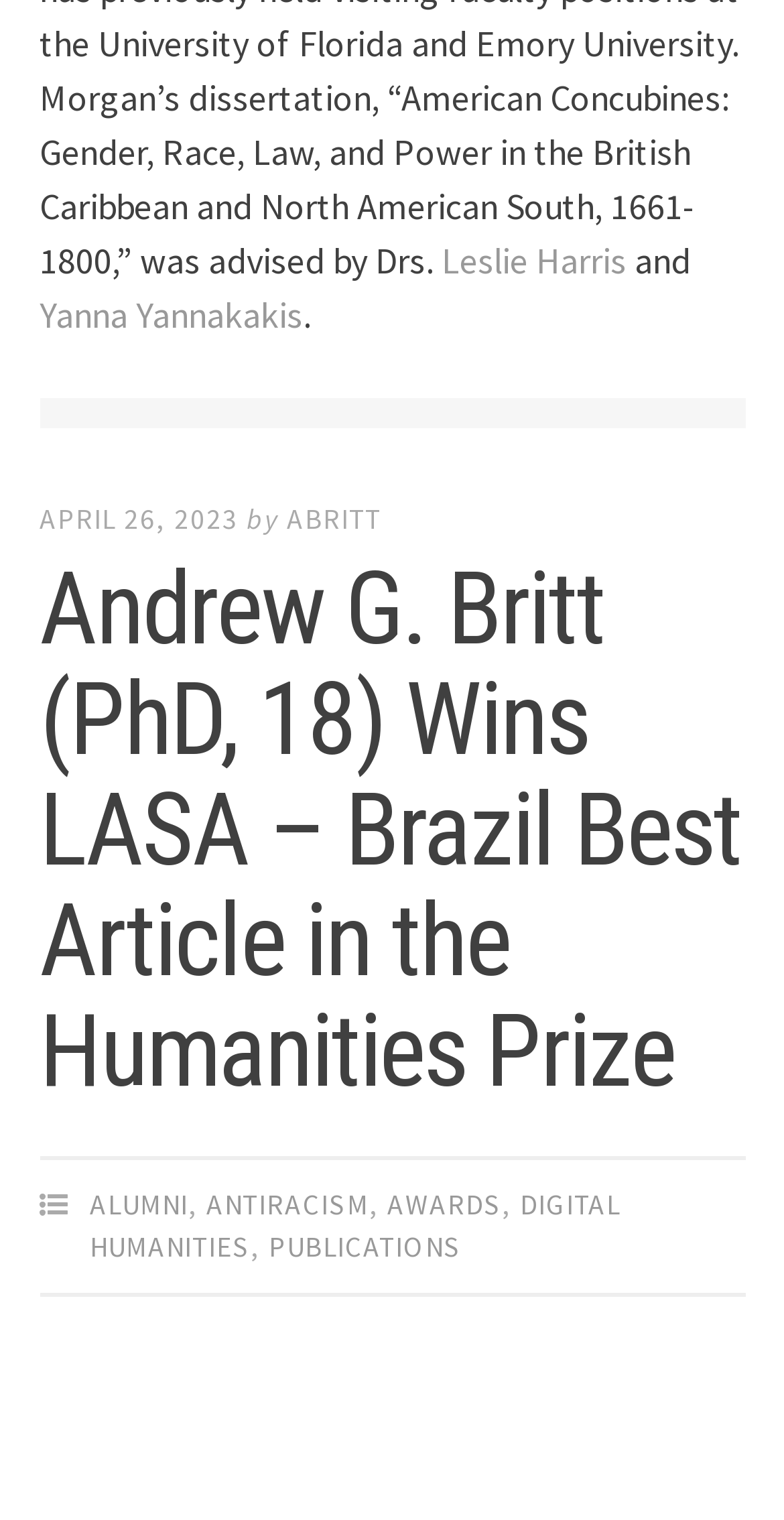Please find the bounding box coordinates of the clickable region needed to complete the following instruction: "view Andrew G. Britt's article". The bounding box coordinates must consist of four float numbers between 0 and 1, i.e., [left, top, right, bottom].

[0.05, 0.363, 0.945, 0.731]